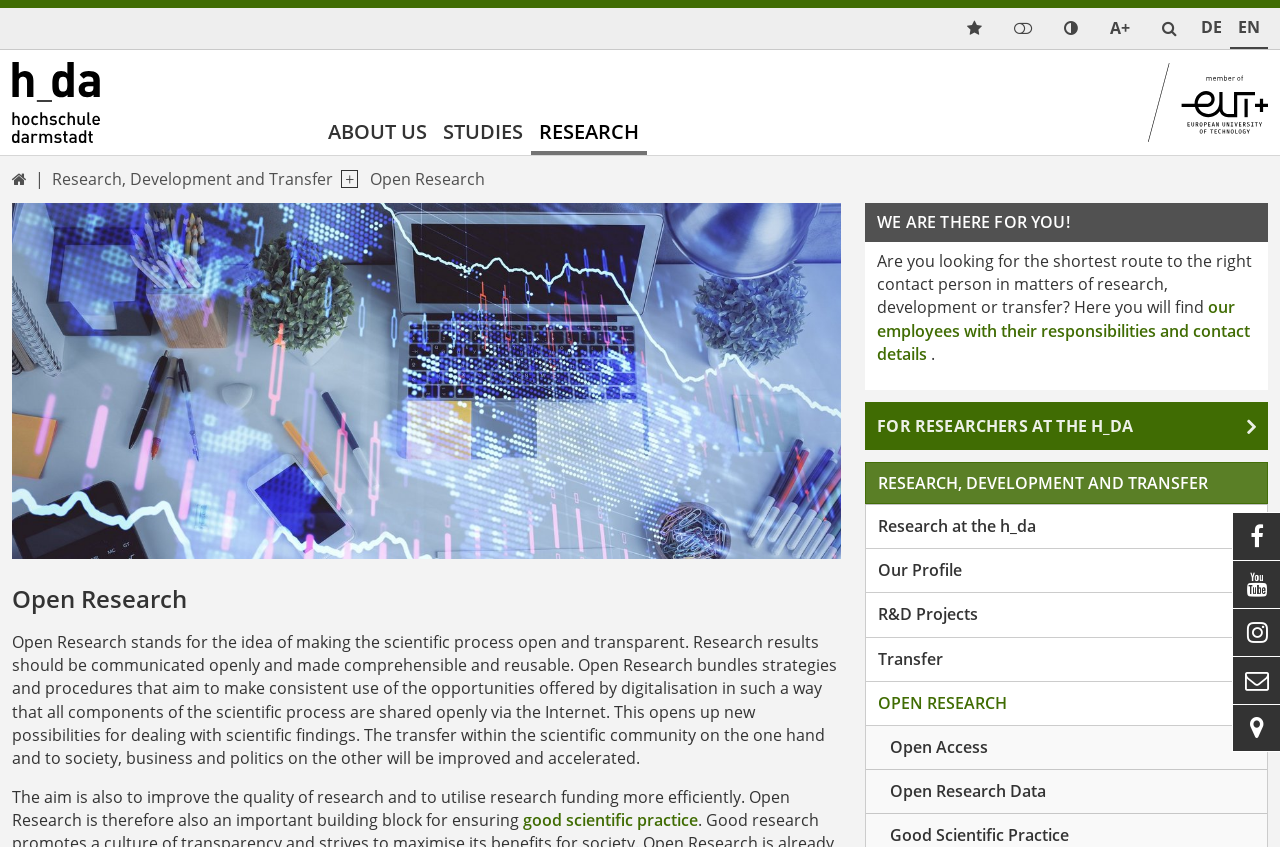Please identify the bounding box coordinates of the clickable element to fulfill the following instruction: "Learn more about Open Research". The coordinates should be four float numbers between 0 and 1, i.e., [left, top, right, bottom].

[0.289, 0.198, 0.379, 0.224]